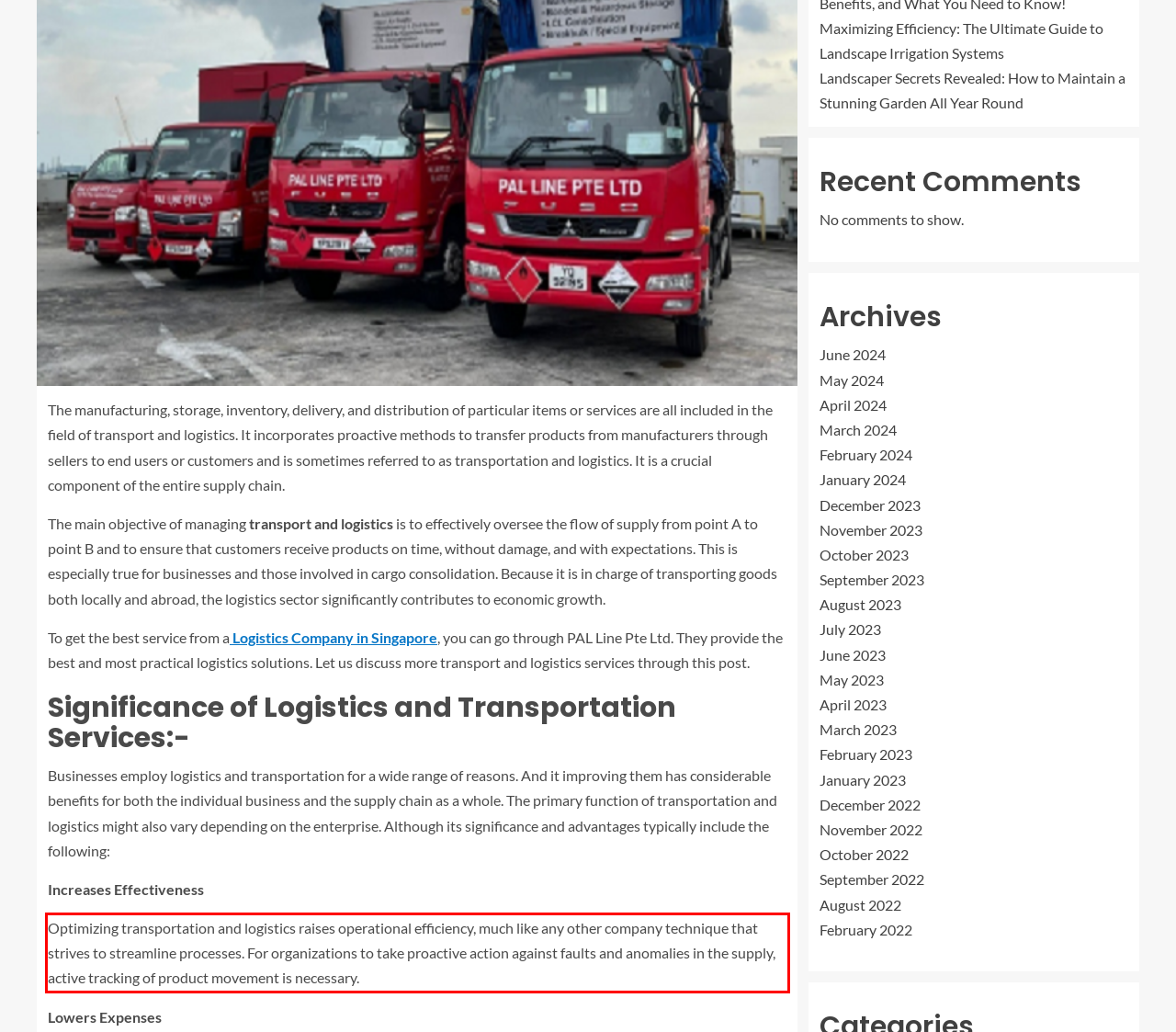The screenshot provided shows a webpage with a red bounding box. Apply OCR to the text within this red bounding box and provide the extracted content.

Optimizing transportation and logistics raises operational efficiency, much like any other company technique that strives to streamline processes. For organizations to take proactive action against faults and anomalies in the supply, active tracking of product movement is necessary.